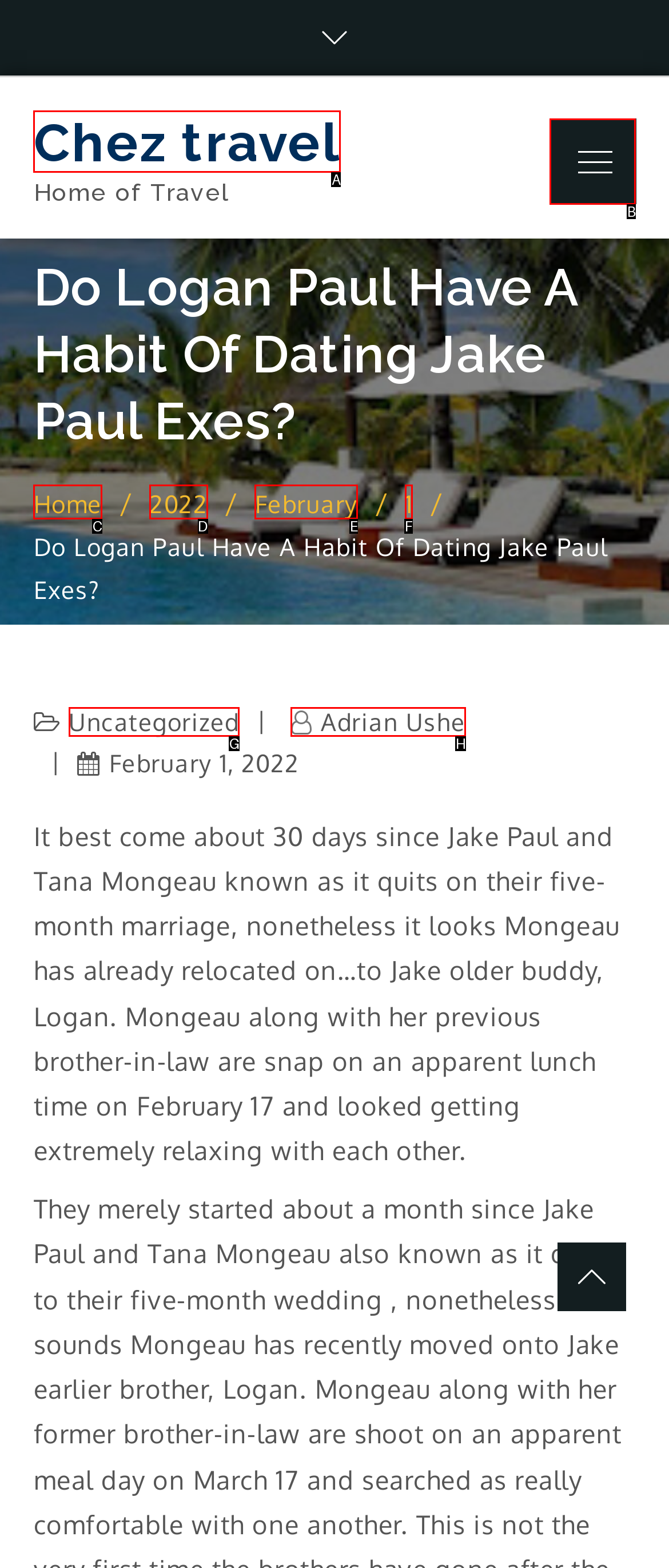Choose the option that matches the following description: Adrian Ushe
Reply with the letter of the selected option directly.

H